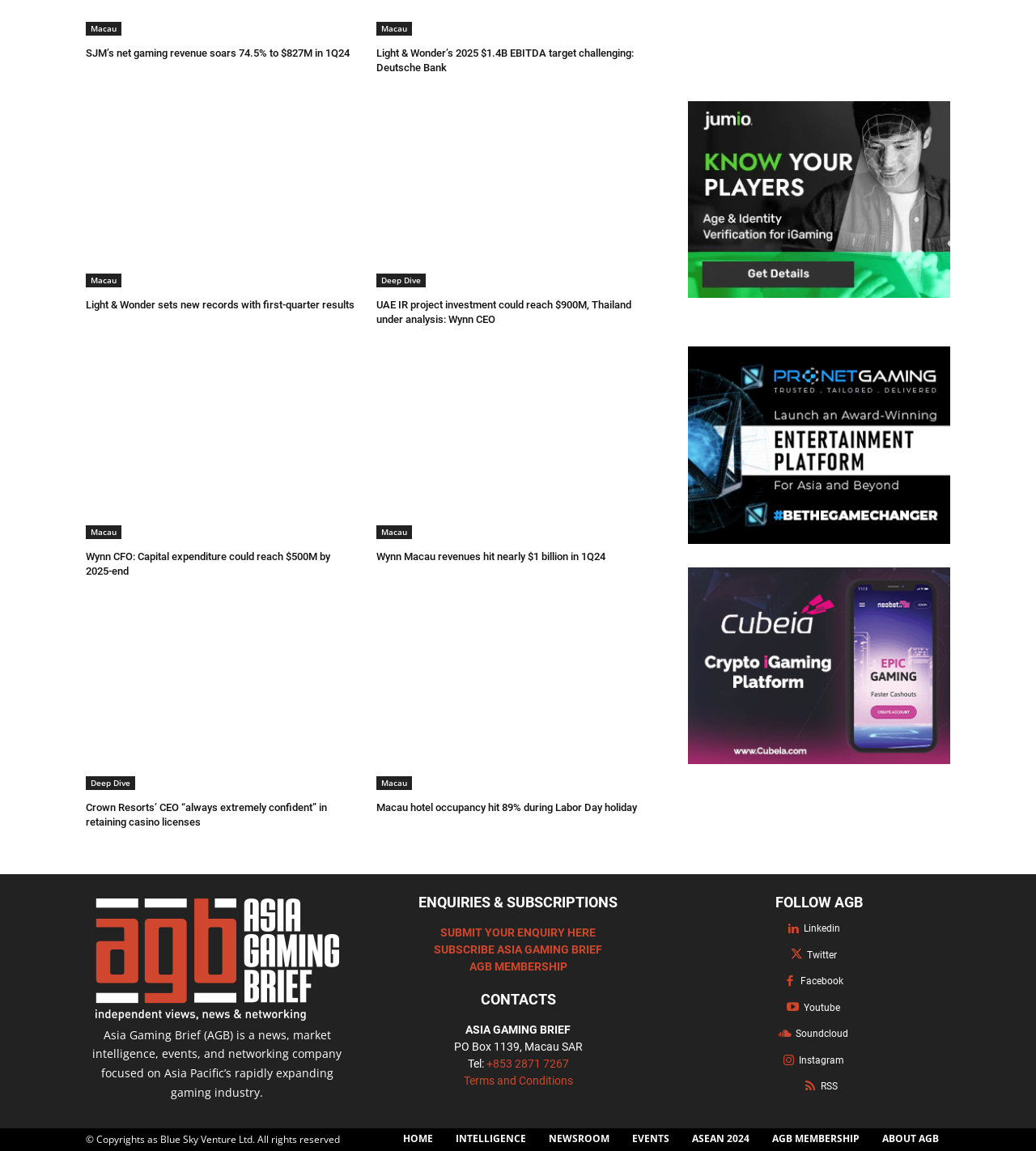Please find the bounding box coordinates of the element that needs to be clicked to perform the following instruction: "Follow Asia Gaming Brief on Linkedin". The bounding box coordinates should be four float numbers between 0 and 1, represented as [left, top, right, bottom].

[0.776, 0.8, 0.811, 0.814]